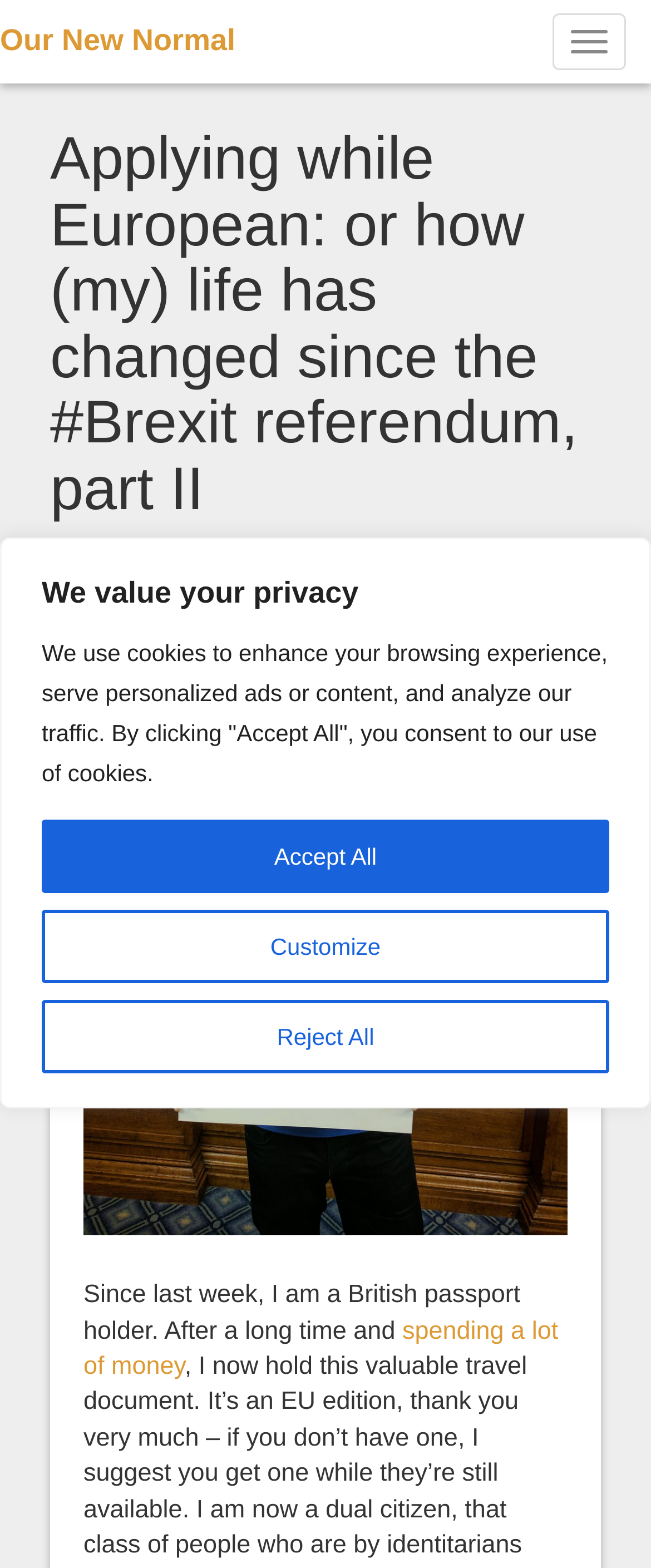Offer a thorough description of the webpage.

This webpage appears to be a personal blog post or article, with a focus on the author's experience as a European dual citizen and their concerns about the obstacles faced by EU job applicants in the UK.

At the top of the page, there is a privacy notice with a heading "We value your privacy" and three buttons: "Customize", "Reject All", and "Accept All". This notice takes up a significant portion of the top section of the page.

To the top right, there is a button labeled "Toggle navigation", which suggests that the webpage has a navigation menu that can be toggled on and off.

Below the privacy notice, there is a link to the website's main page, labeled "Our New Normal". Next to this link, there is a heading that reads "Applying while European: or how (my) life has changed since the #Brexit referendum, part II". This heading spans most of the width of the page.

Further down, there is an image of a person wearing a "Stay" t-shirt, which takes up a significant portion of the page. Below the image, there are three blocks of text. The first block starts with the sentence "Since last week, I am a British passport holder. After". The second block reads "a long time and". The third block contains a link labeled "spending a lot of money". These text blocks appear to be part of the main article content.

Overall, the webpage has a simple layout with a focus on the article content, accompanied by a few navigation elements and a prominent privacy notice.